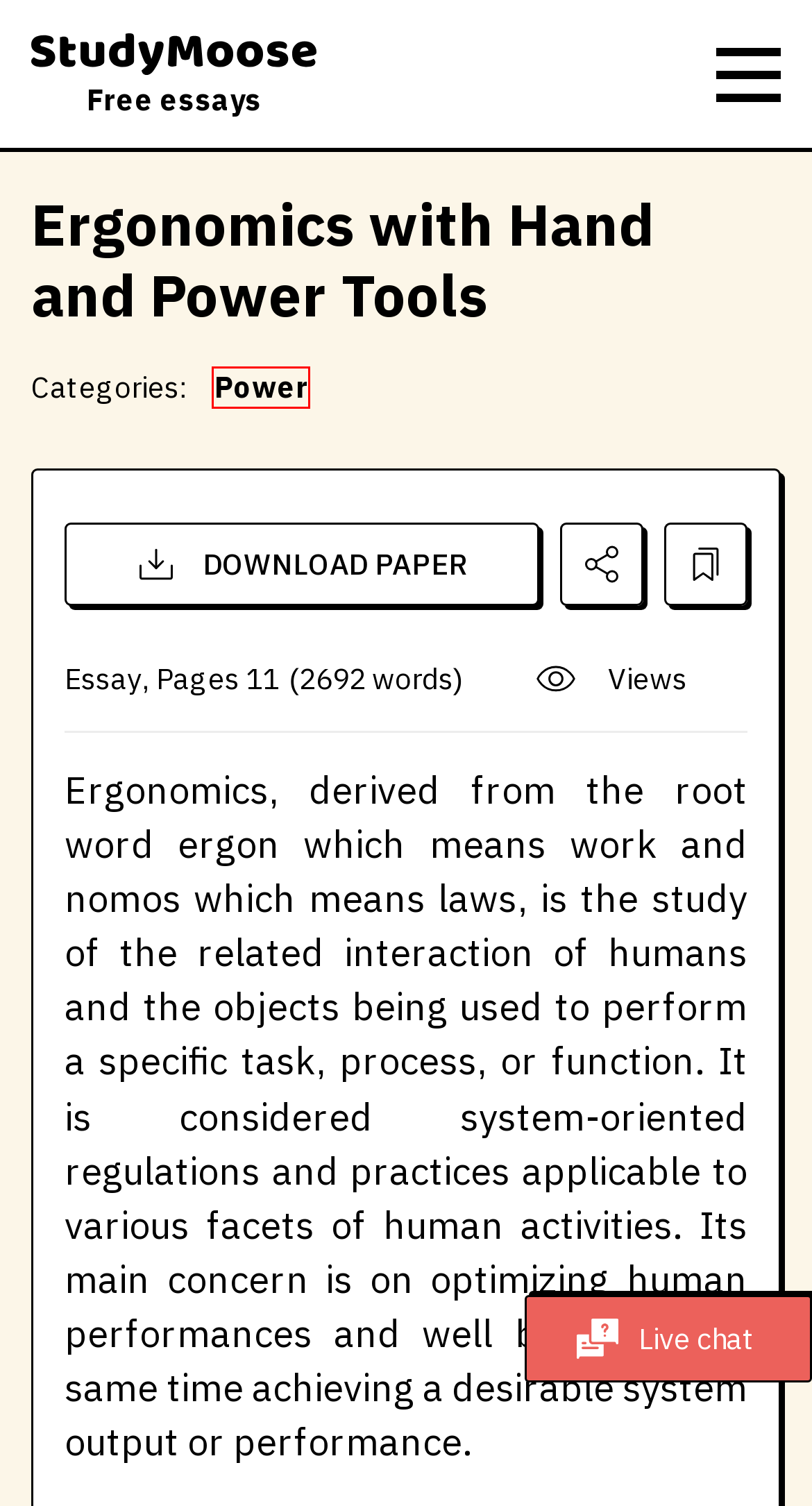You have a screenshot showing a webpage with a red bounding box highlighting an element. Choose the webpage description that best fits the new webpage after clicking the highlighted element. The descriptions are:
A. Discoveries: Truth and Hand Grenade Free Essay Example
B. Explore Free Scholarship Essay Examples: Topics, Outlines, Samples
C. Free Essay Samples, Examples & Research Papers for College Students - StudyMoose
D. Explore Free Interpretive Essay Examples: Topics, Outlines, Samples
E. Free Power Essay Examples and Topic Ideas | Studymoose.com
F. Explore Free Similarities and Differences Essay Examples: Topics, Outlines, Samples
G. Definition: Relationship-Based Power, Position Based Power, Reward Power Free Essay Example
H. A power outage which is also called a power cut a power Free Essay Example

E